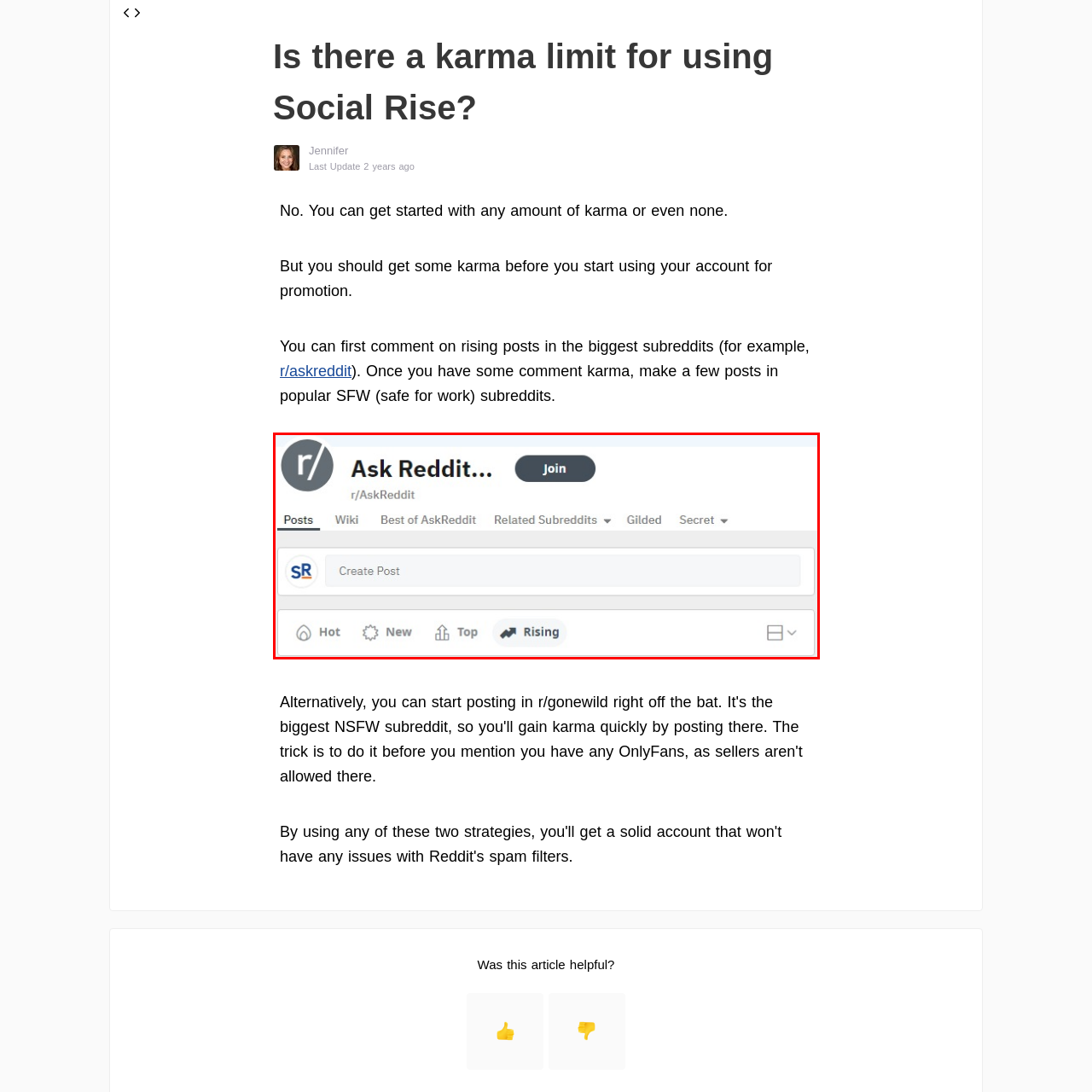Offer a detailed explanation of the scene within the red bounding box.

The image captures the interface of the Reddit subreddit "AskReddit." At the top, the subreddit name is prominently displayed alongside a "Join" button for users to become members. Below that, there are navigation tabs labeled "Posts," "Wiki," "Best of AskReddit," "Related Subreddits," "Gilded," and "Secret," allowing users to explore various aspects of the subreddit. 

Centered in the image, there's a field labeled "Create Post," enabling users to initiate their own discussions. The navigation options also include buttons for sorting posts by categories such as "Hot," "New," "Top," and "Rising," with the "Rising" button highlighted, indicating its current selection. The design emphasizes user engagement and encourages participation in discussions within the community. The overall layout is clean and user-friendly, tailored for seamless navigation through the subreddit’s content.